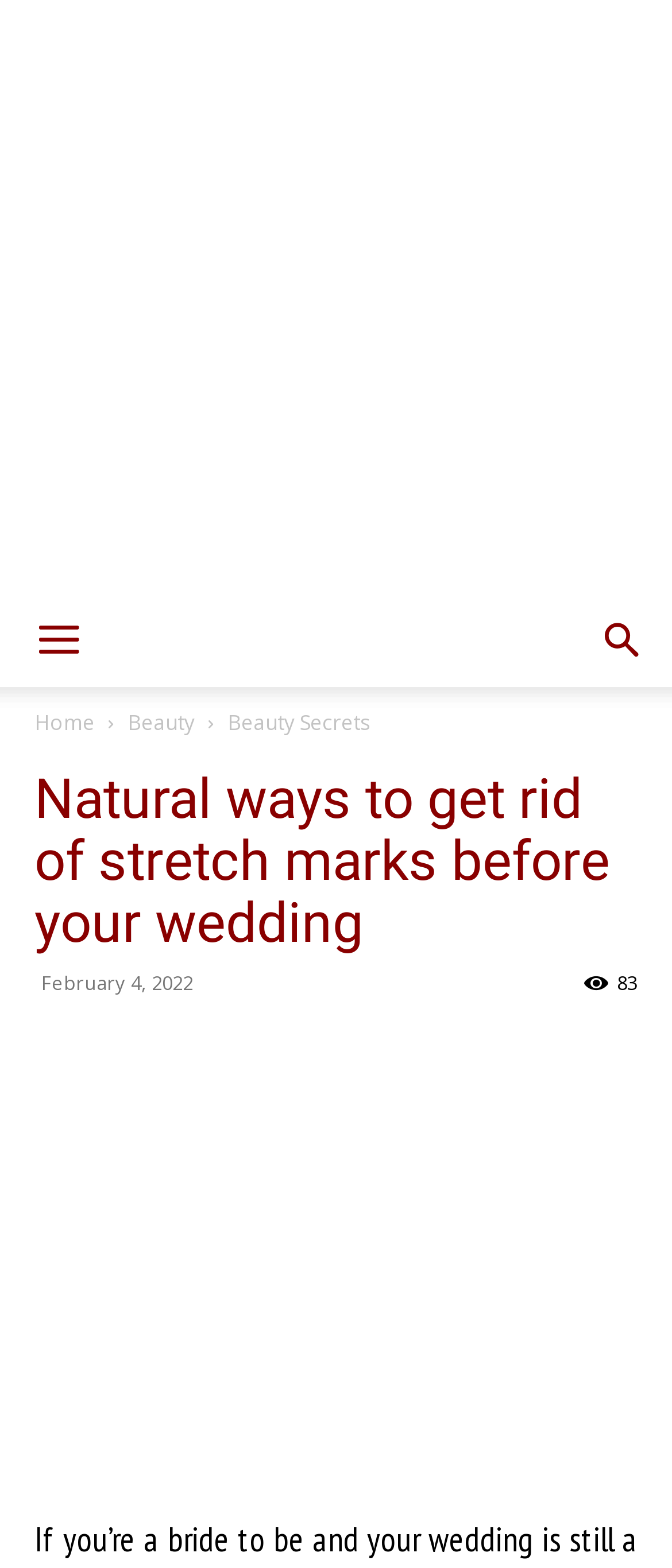Based on the element description Weddings, identify the bounding box coordinates for the UI element. The coordinates should be in the format (top-left x, top-left y, bottom-right x, bottom-right y) and within the 0 to 1 range.

[0.673, 0.066, 0.842, 0.081]